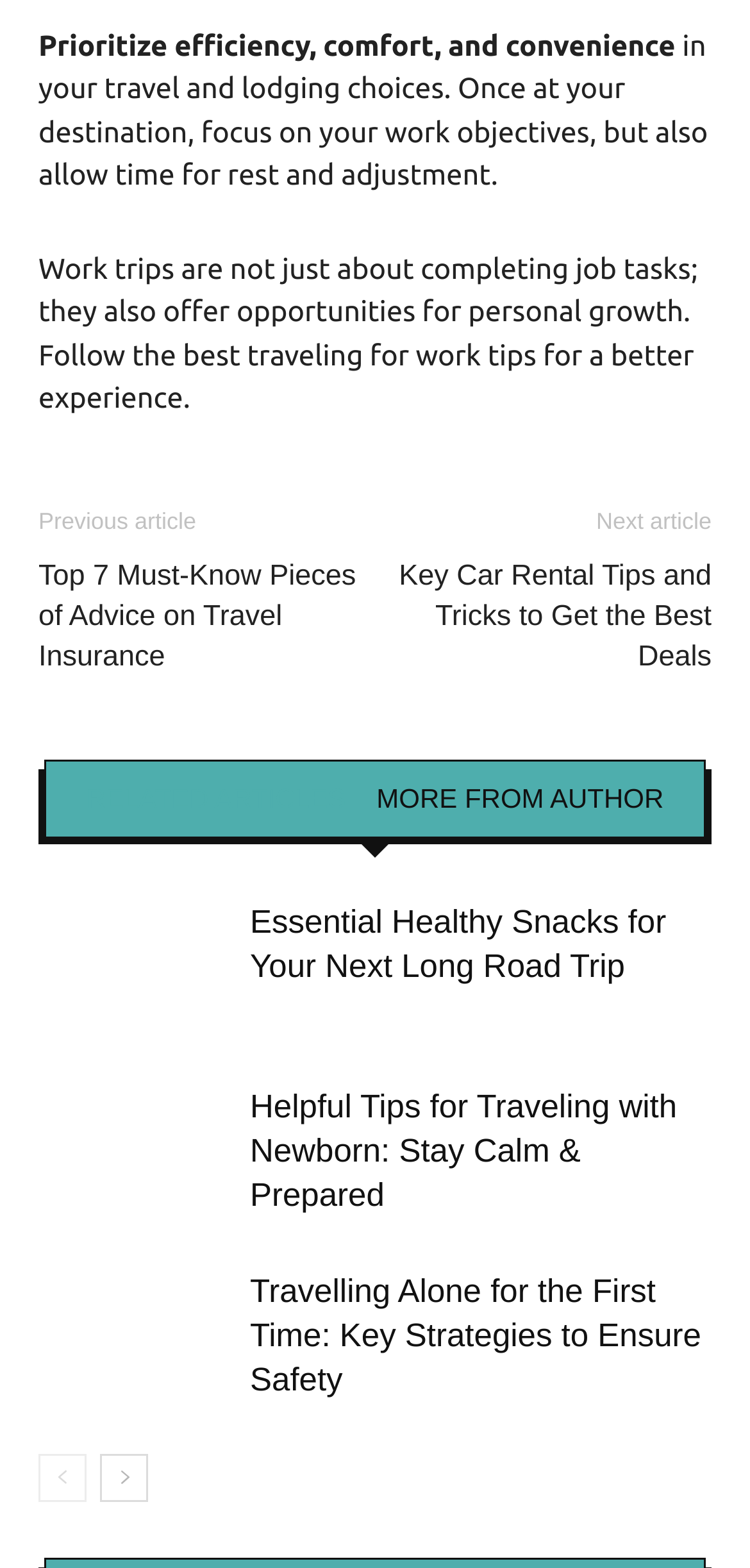Locate the bounding box of the user interface element based on this description: "aria-label="prev-page"".

[0.051, 0.927, 0.115, 0.957]